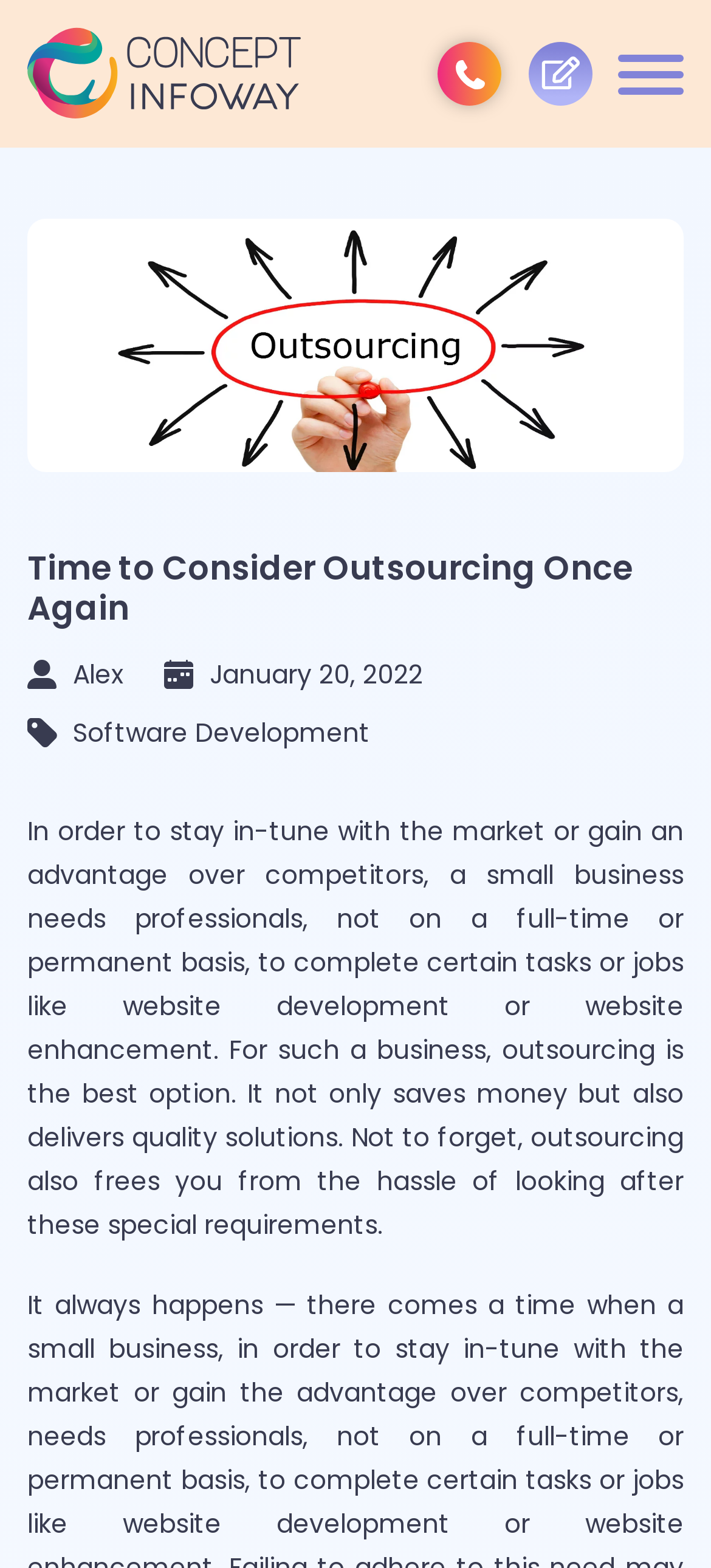Refer to the image and provide an in-depth answer to the question: 
What is the phone number?

The phone number can be found in the link '+1 832 290 9522' at the top right of the webpage, which is likely a contact number for the company.